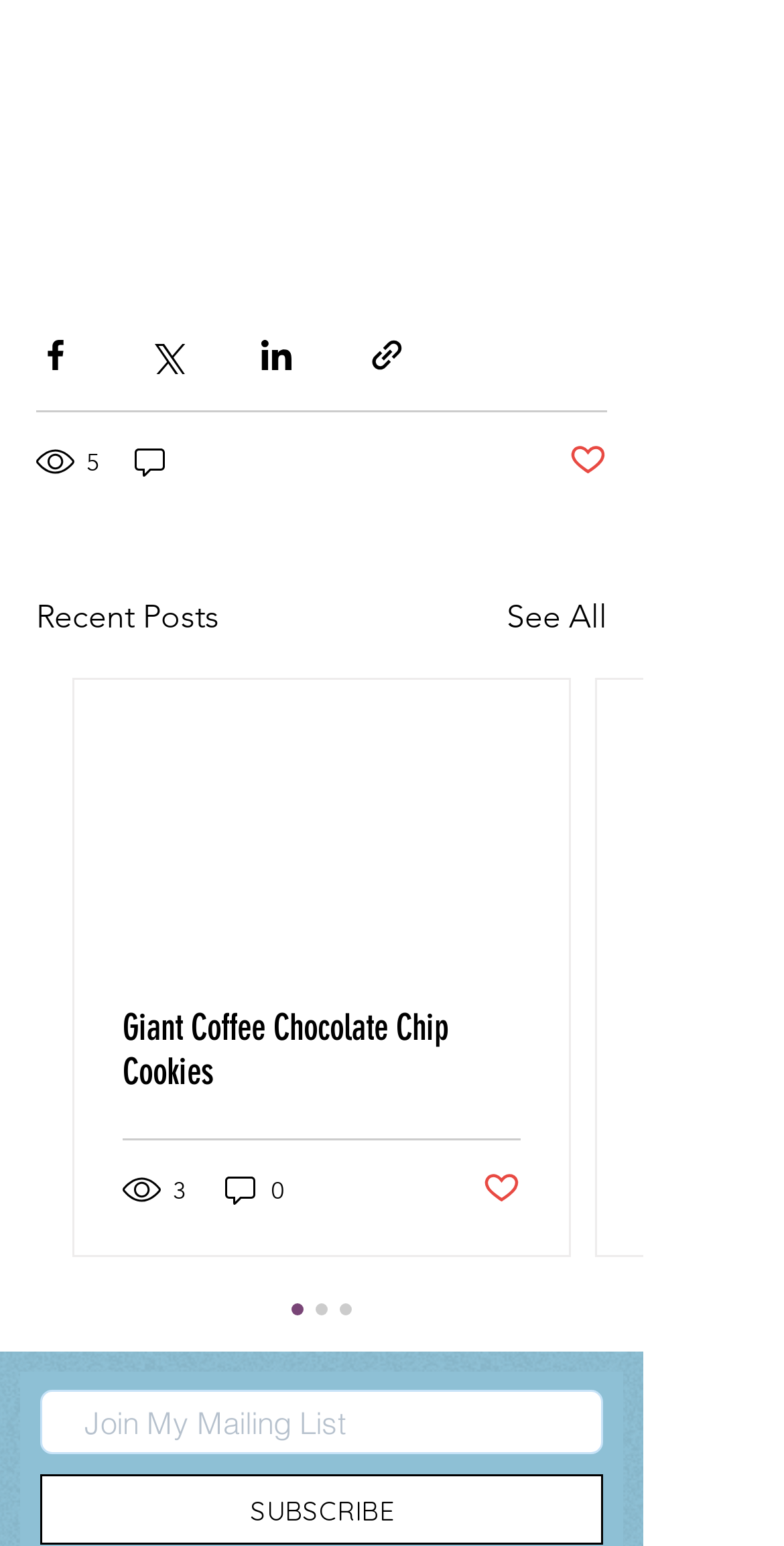What is the text on the link below the heading 'Recent Posts'?
Based on the screenshot, provide your answer in one word or phrase.

See All